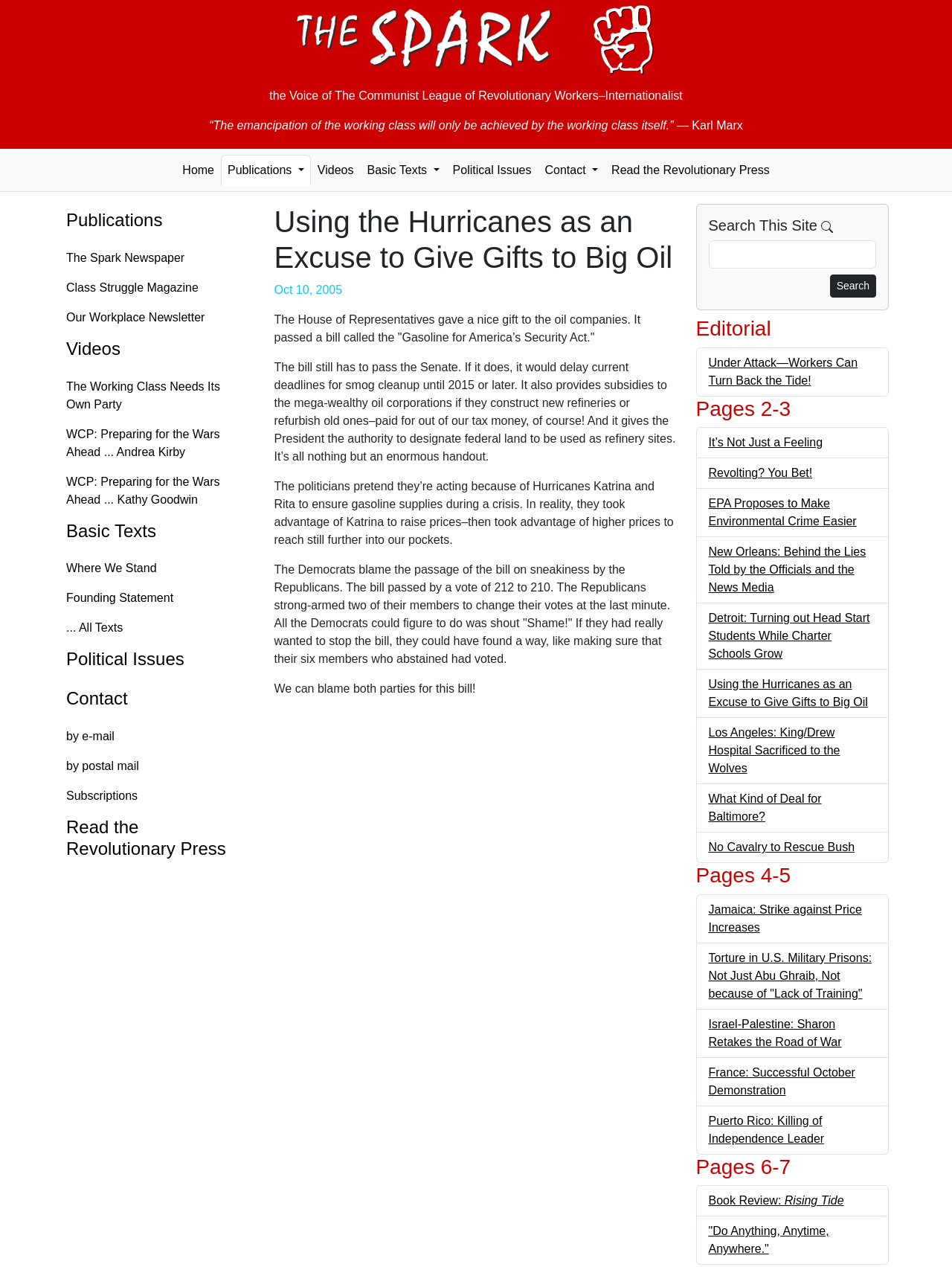Locate the bounding box coordinates of the element I should click to achieve the following instruction: "Read the 'Using the Hurricanes as an Excuse to Give Gifts to Big Oil' article".

[0.288, 0.161, 0.712, 0.217]